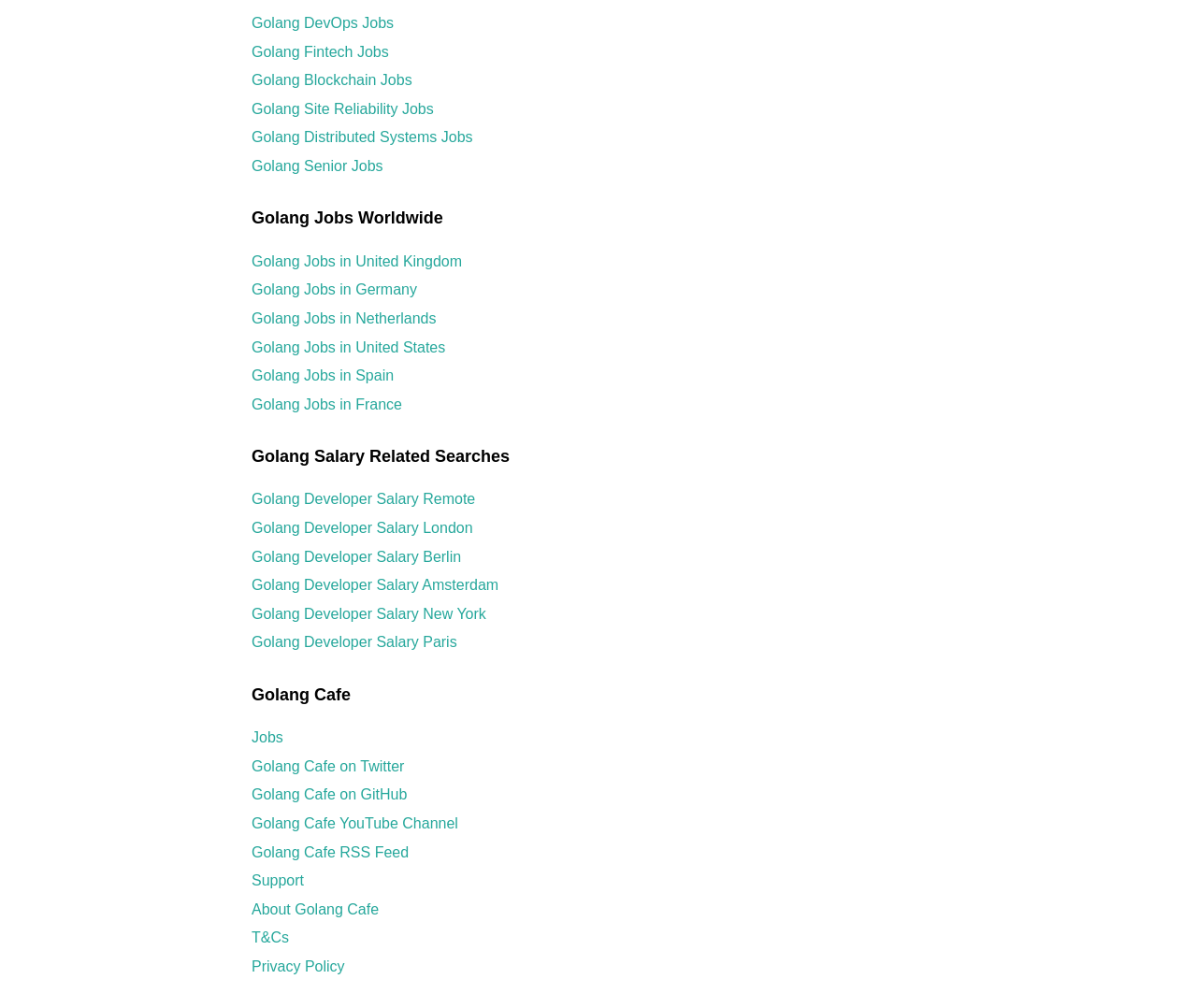Select the bounding box coordinates of the element I need to click to carry out the following instruction: "Browse Golang DevOps Jobs".

[0.21, 0.015, 0.329, 0.031]